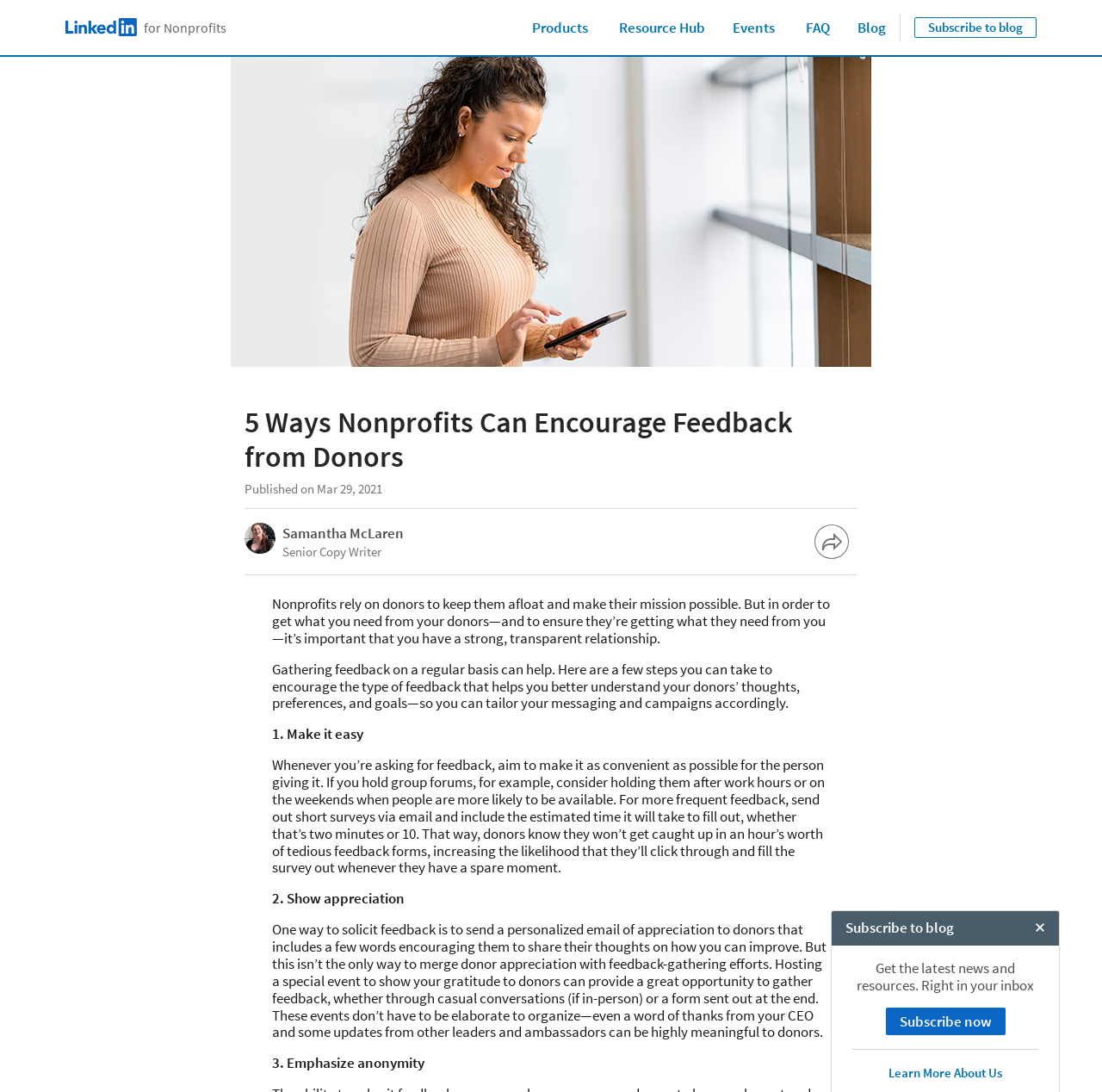What is the benefit of making feedback anonymous?
Based on the image, respond with a single word or phrase.

Encourages honest feedback